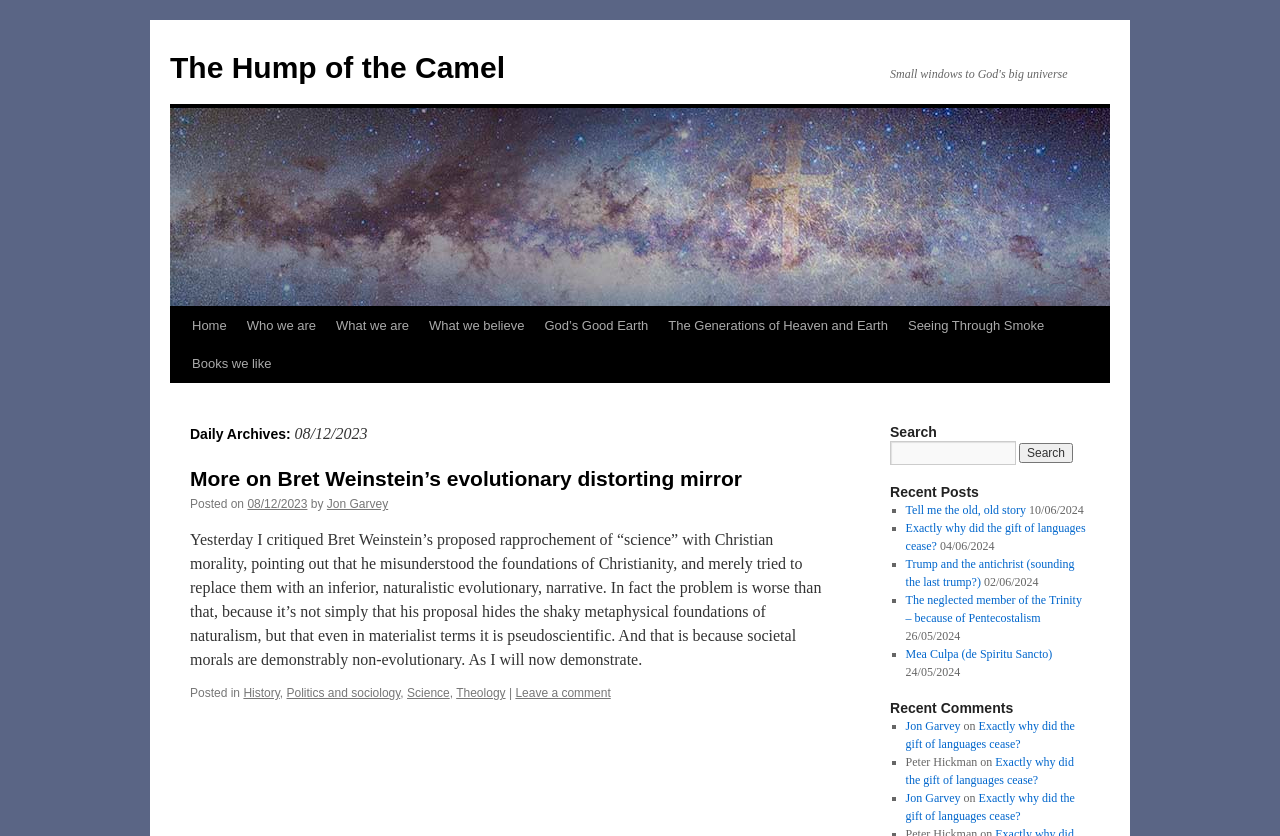Locate the bounding box coordinates of the element that needs to be clicked to carry out the instruction: "Search for something". The coordinates should be given as four float numbers ranging from 0 to 1, i.e., [left, top, right, bottom].

[0.695, 0.528, 0.794, 0.556]